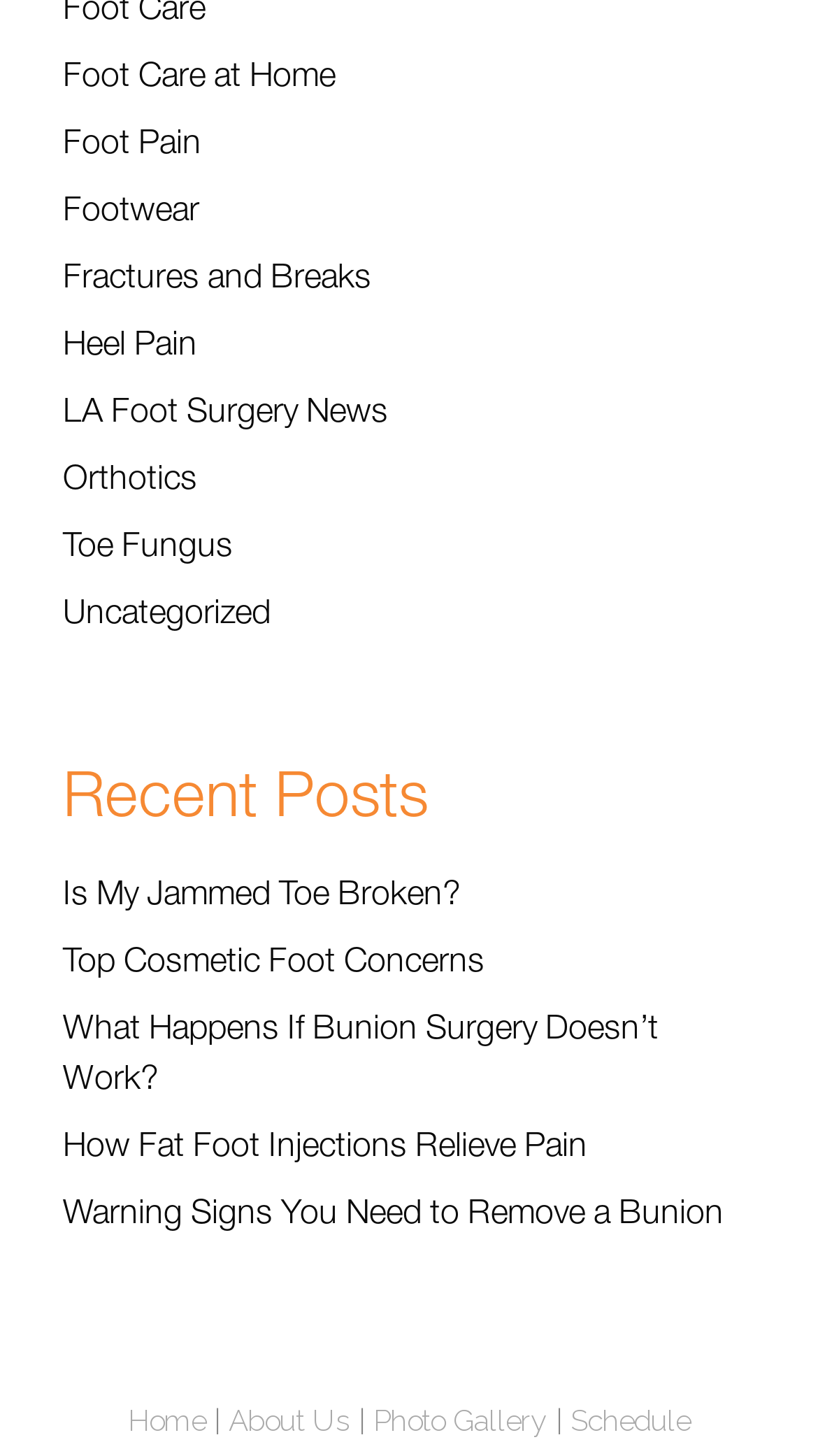Pinpoint the bounding box coordinates of the clickable element needed to complete the instruction: "Visit LA Foot Surgery News". The coordinates should be provided as four float numbers between 0 and 1: [left, top, right, bottom].

[0.077, 0.274, 0.474, 0.297]